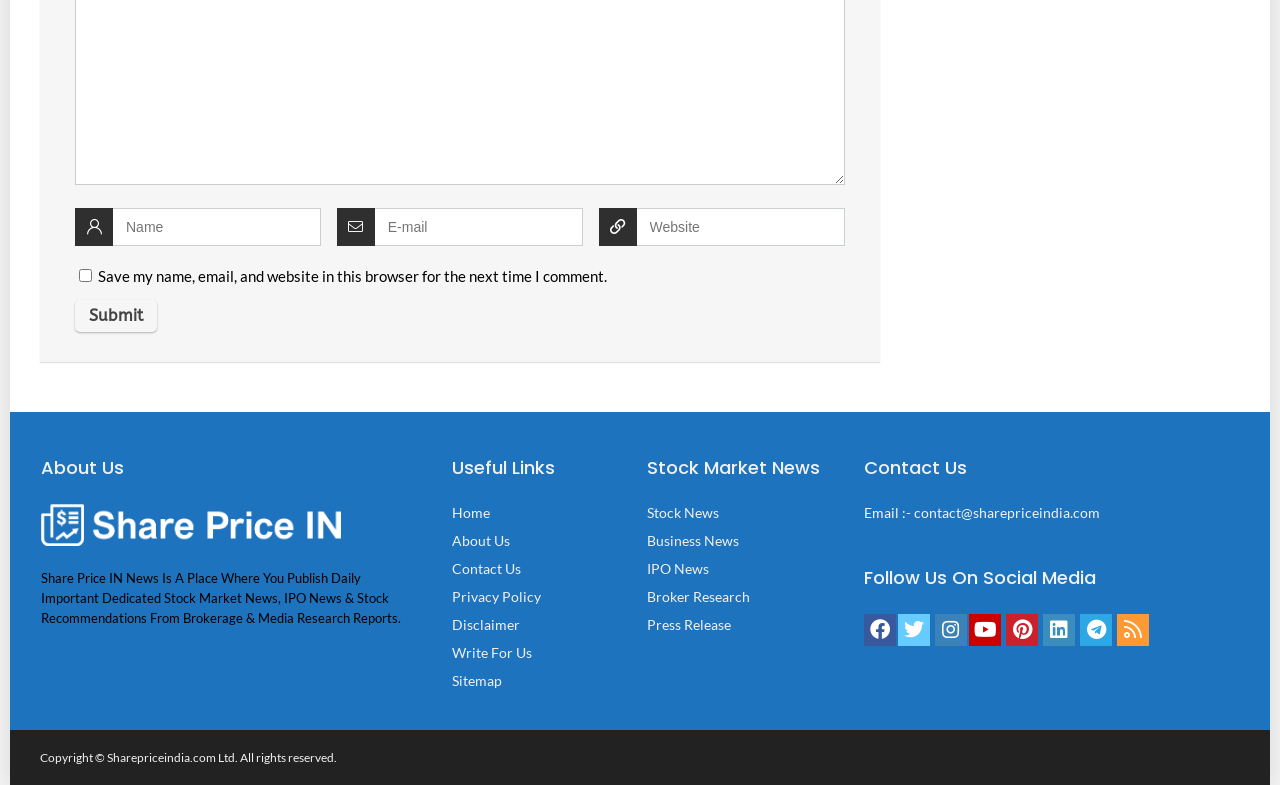Identify the bounding box coordinates of the clickable region required to complete the instruction: "Contact via email". The coordinates should be given as four float numbers within the range of 0 and 1, i.e., [left, top, right, bottom].

[0.714, 0.642, 0.86, 0.664]